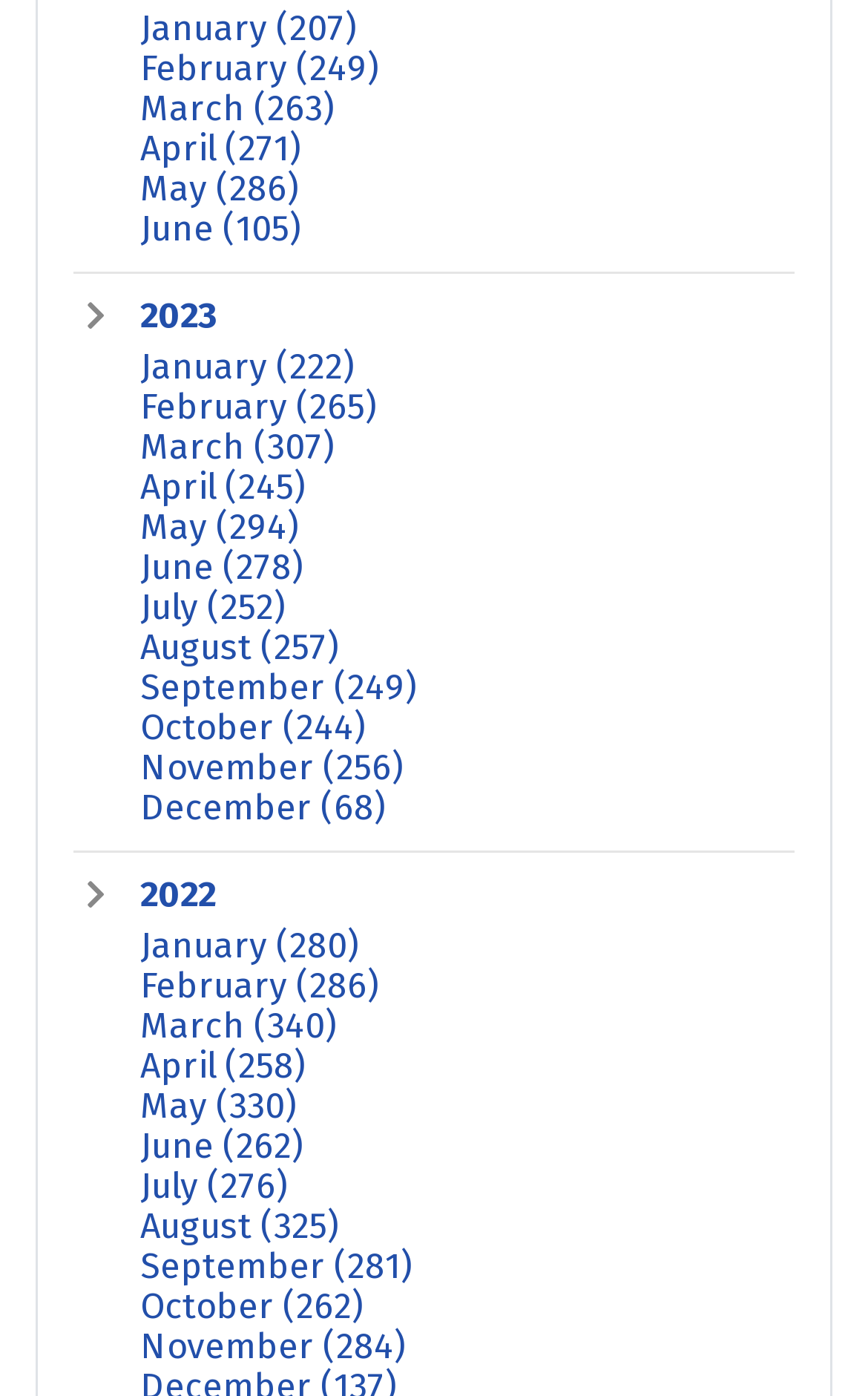Please identify the bounding box coordinates of the element's region that needs to be clicked to fulfill the following instruction: "go to the 'SHOP' page". The bounding box coordinates should consist of four float numbers between 0 and 1, i.e., [left, top, right, bottom].

None